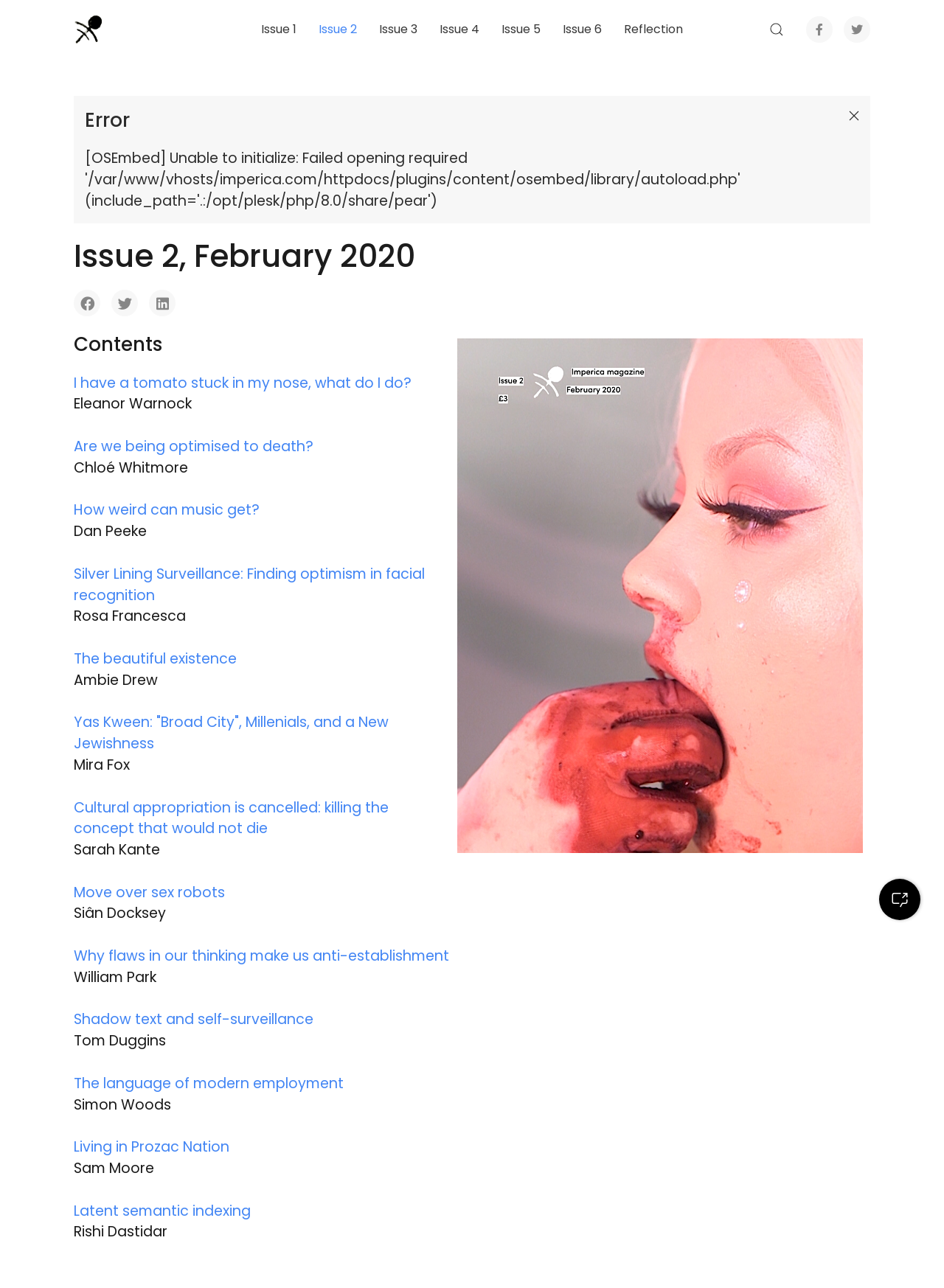Determine the bounding box coordinates of the element's region needed to click to follow the instruction: "Go to Facebook page". Provide these coordinates as four float numbers between 0 and 1, formatted as [left, top, right, bottom].

[0.078, 0.225, 0.106, 0.246]